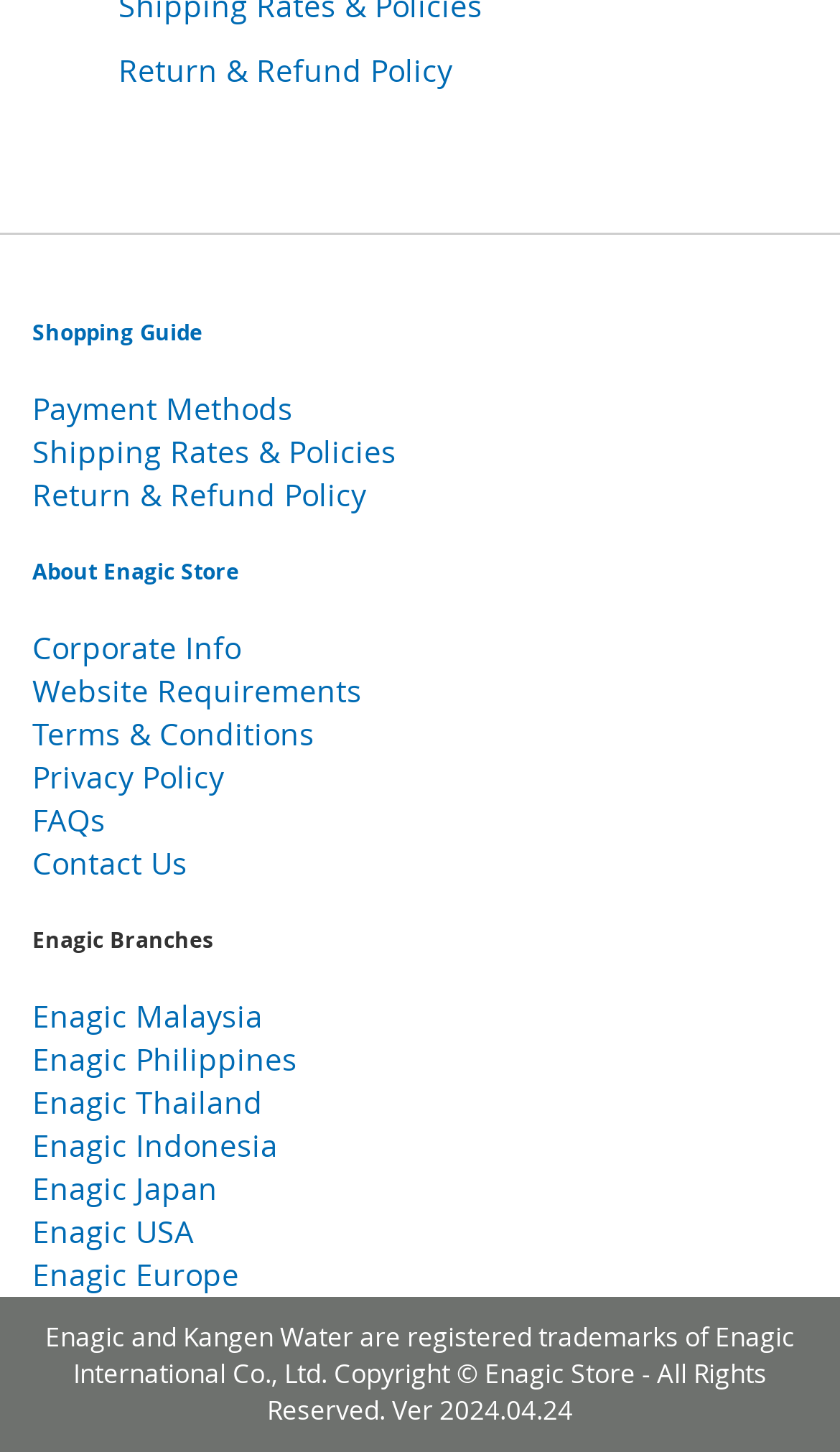Locate the bounding box coordinates of the clickable region necessary to complete the following instruction: "Click the 'HOME' link". Provide the coordinates in the format of four float numbers between 0 and 1, i.e., [left, top, right, bottom].

None